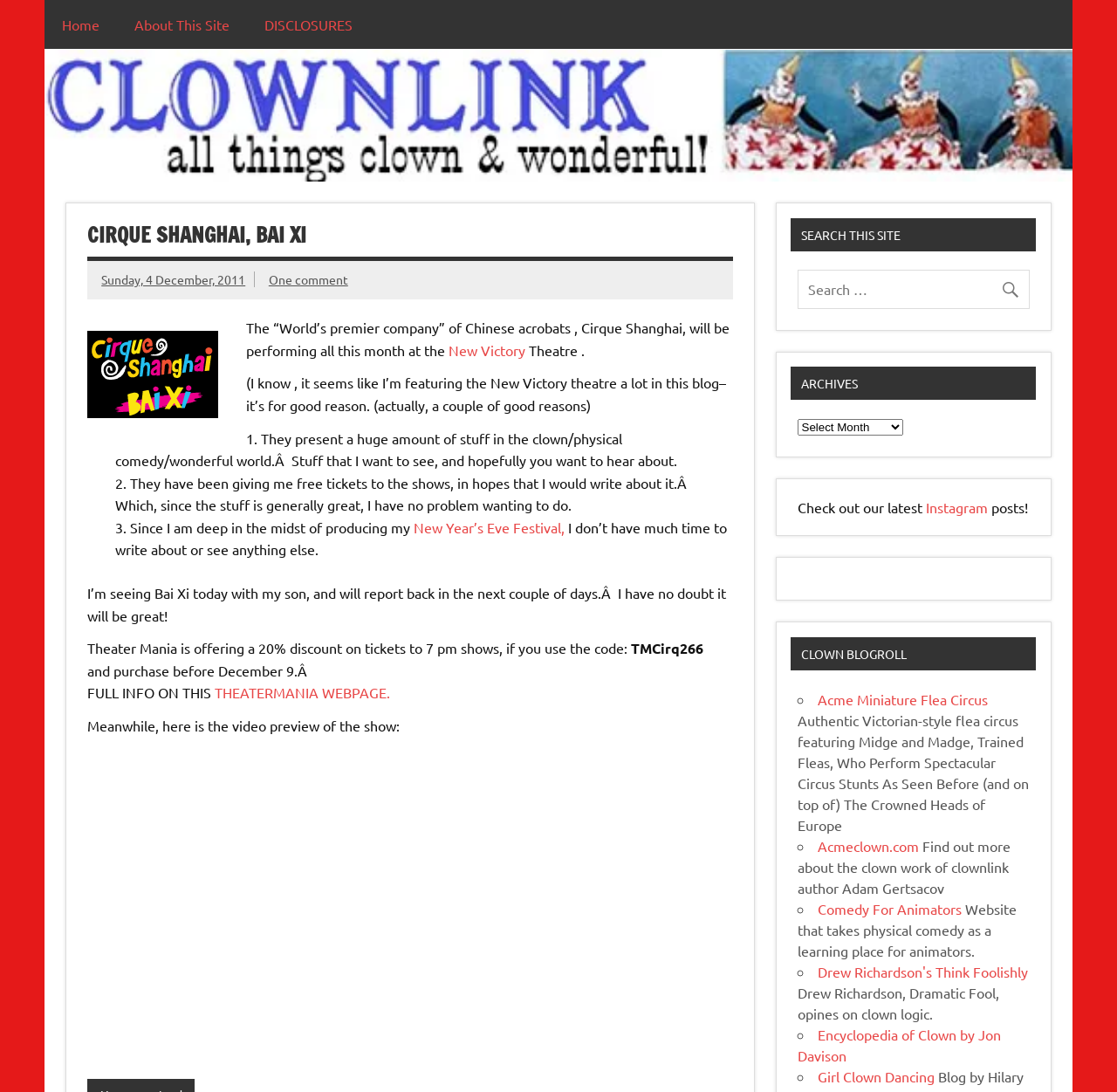What is the name of the author of the clown work mentioned in the blogroll?
Please give a well-detailed answer to the question.

The answer can be found in the section of the webpage that lists other clown-related websites, which includes a link to 'Acmeclown.com' and describes it as 'Find out more about the clown work of clownlink author Adam Gertsacov'.